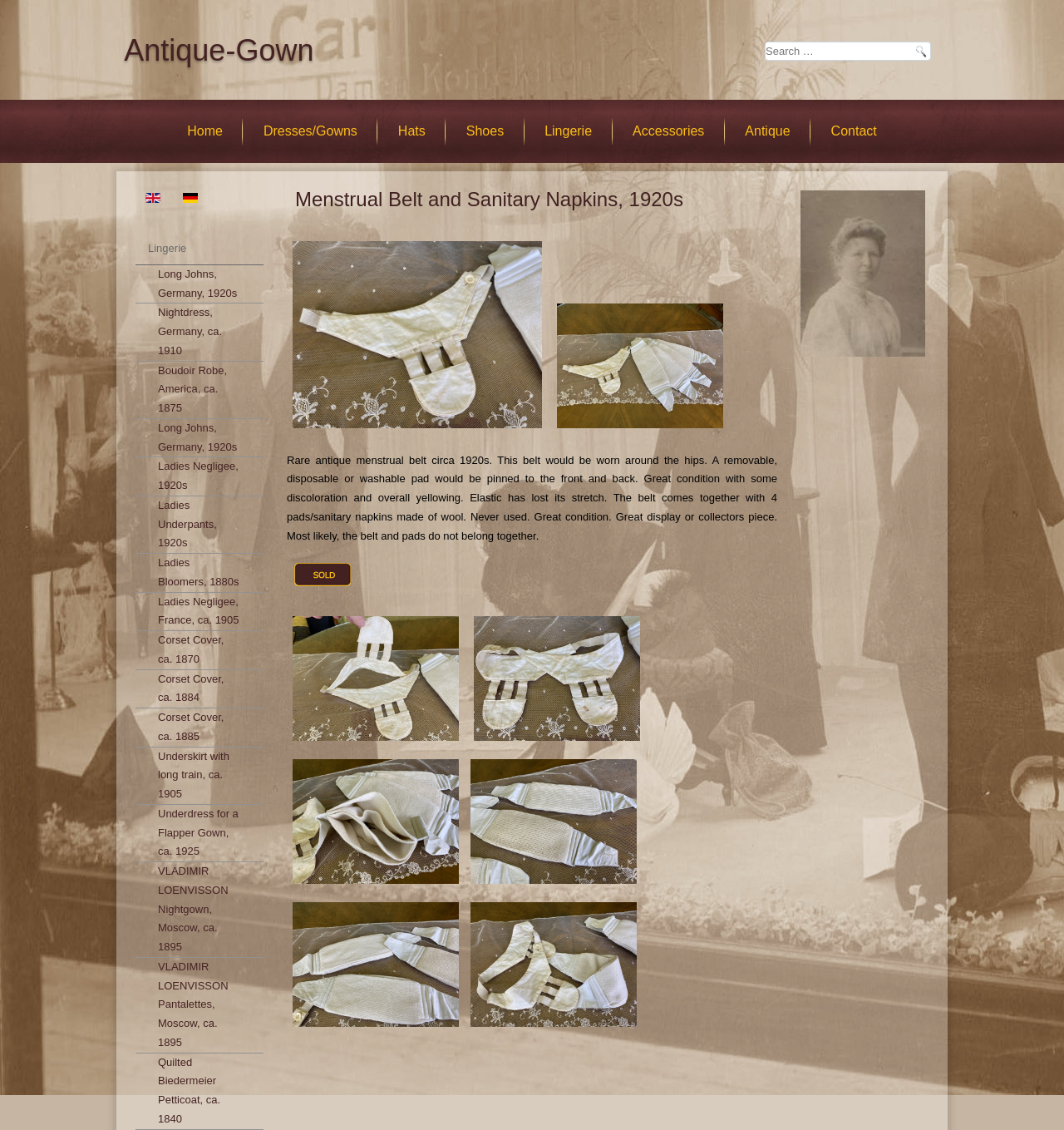How many images are there in the product description?
Please answer using one word or phrase, based on the screenshot.

7